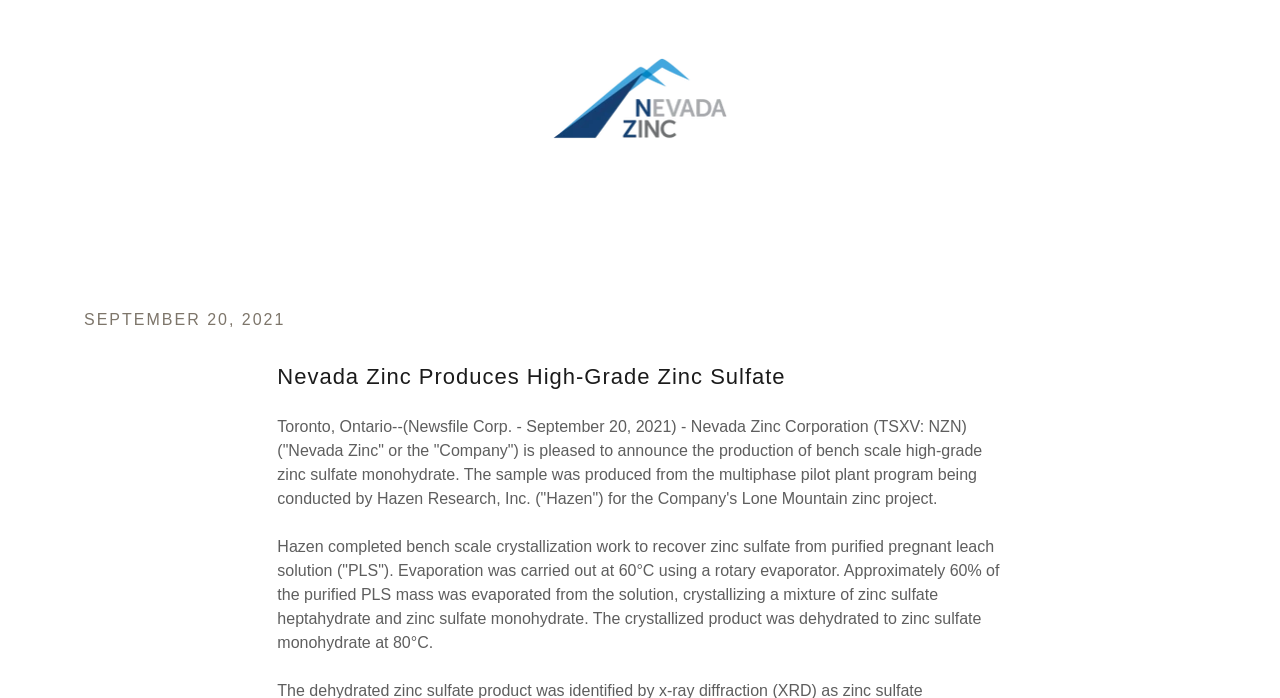Answer briefly with one word or phrase:
What is the date mentioned in the webpage?

SEPTEMBER 20, 2021